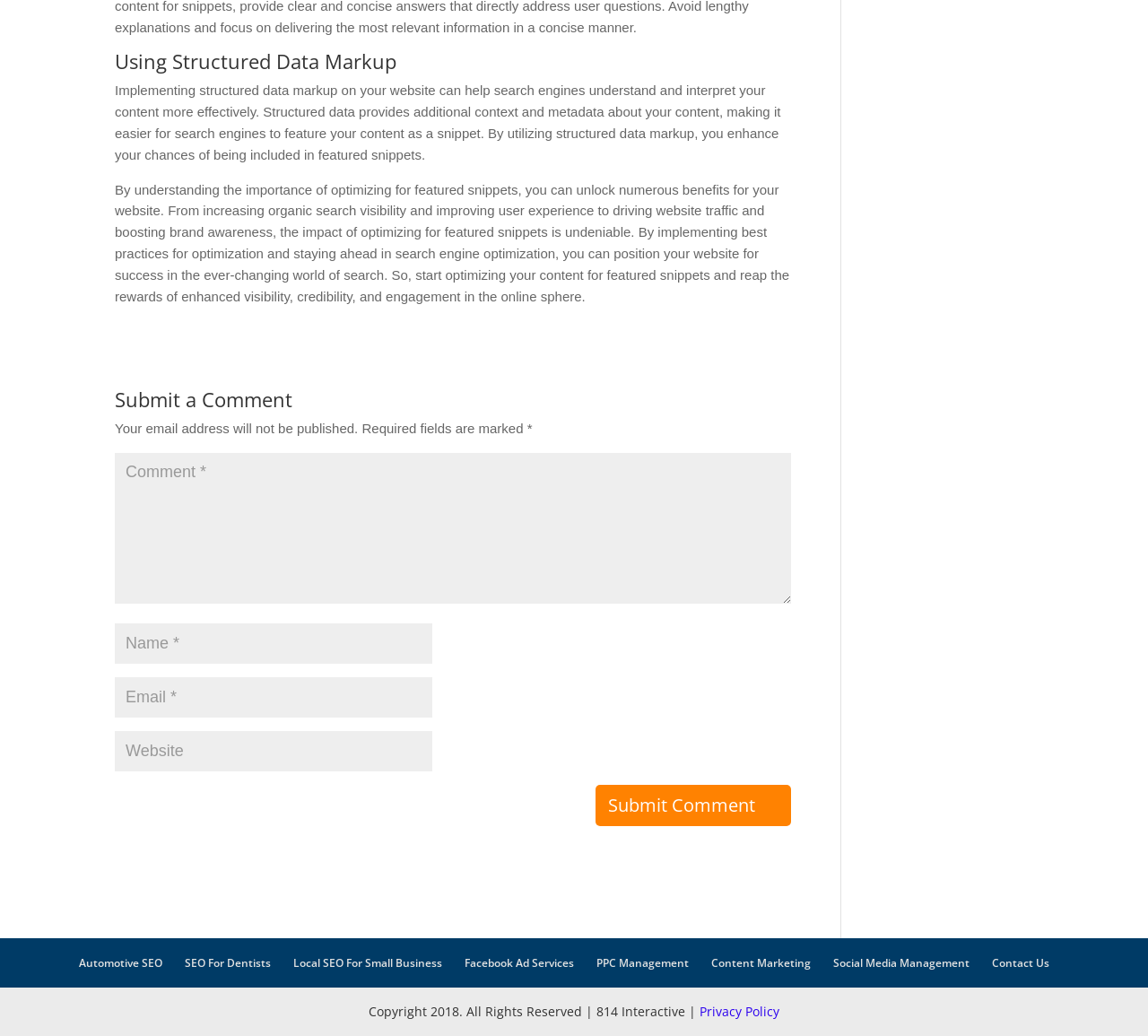Use a single word or phrase to answer this question: 
What is the position of the 'Submit Comment' button?

Below the comment fields